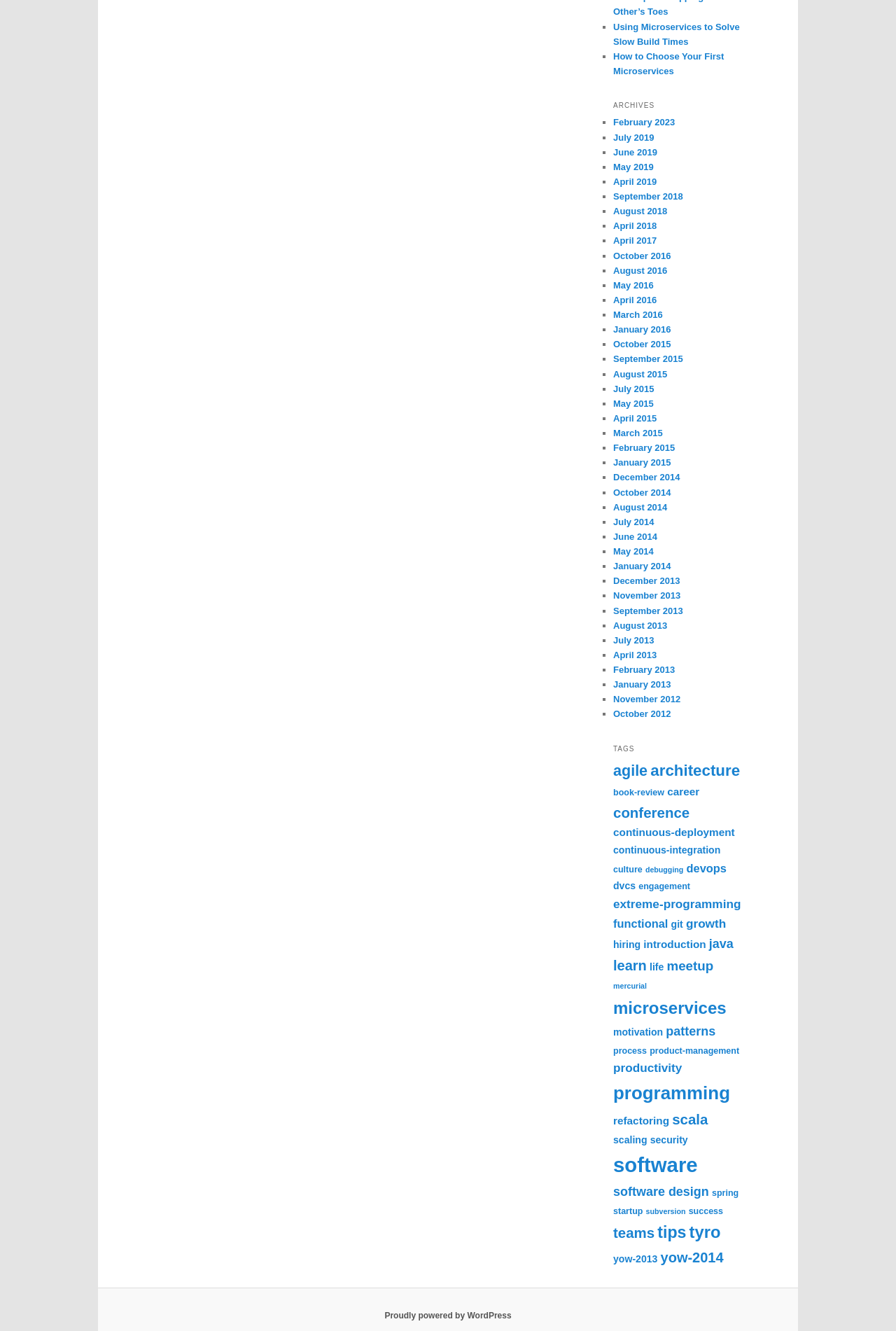What is the purpose of the '■' symbol?
Using the image, elaborate on the answer with as much detail as possible.

The '■' symbol is used as a list marker to indicate the start of each list item, which in this case are the links under the 'ARCHIVES' category. It helps to visually distinguish each list item from the others.